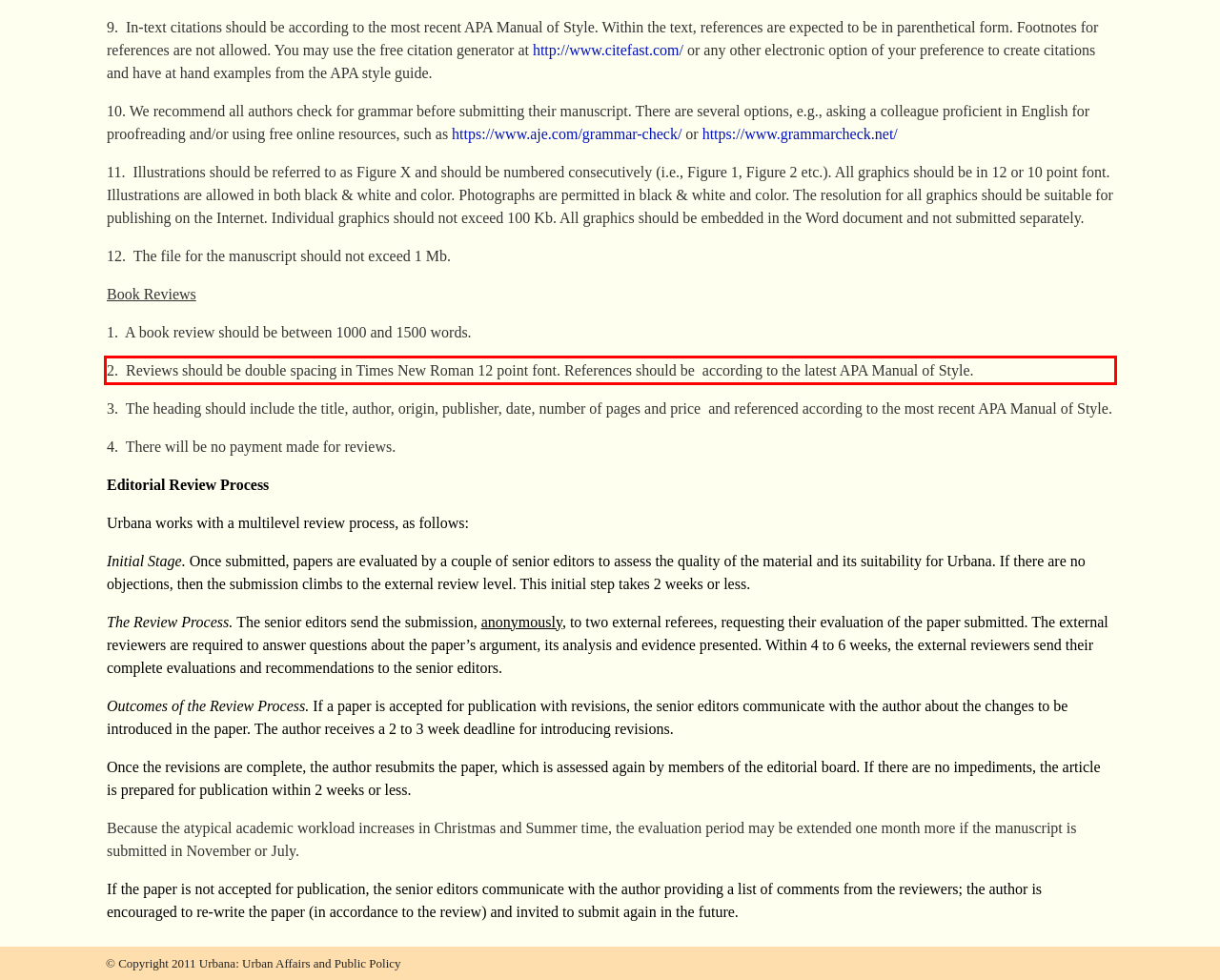Given a webpage screenshot with a red bounding box, perform OCR to read and deliver the text enclosed by the red bounding box.

2. Reviews should be double spacing in Times New Roman 12 point font. References should be according to the latest APA Manual of Style.